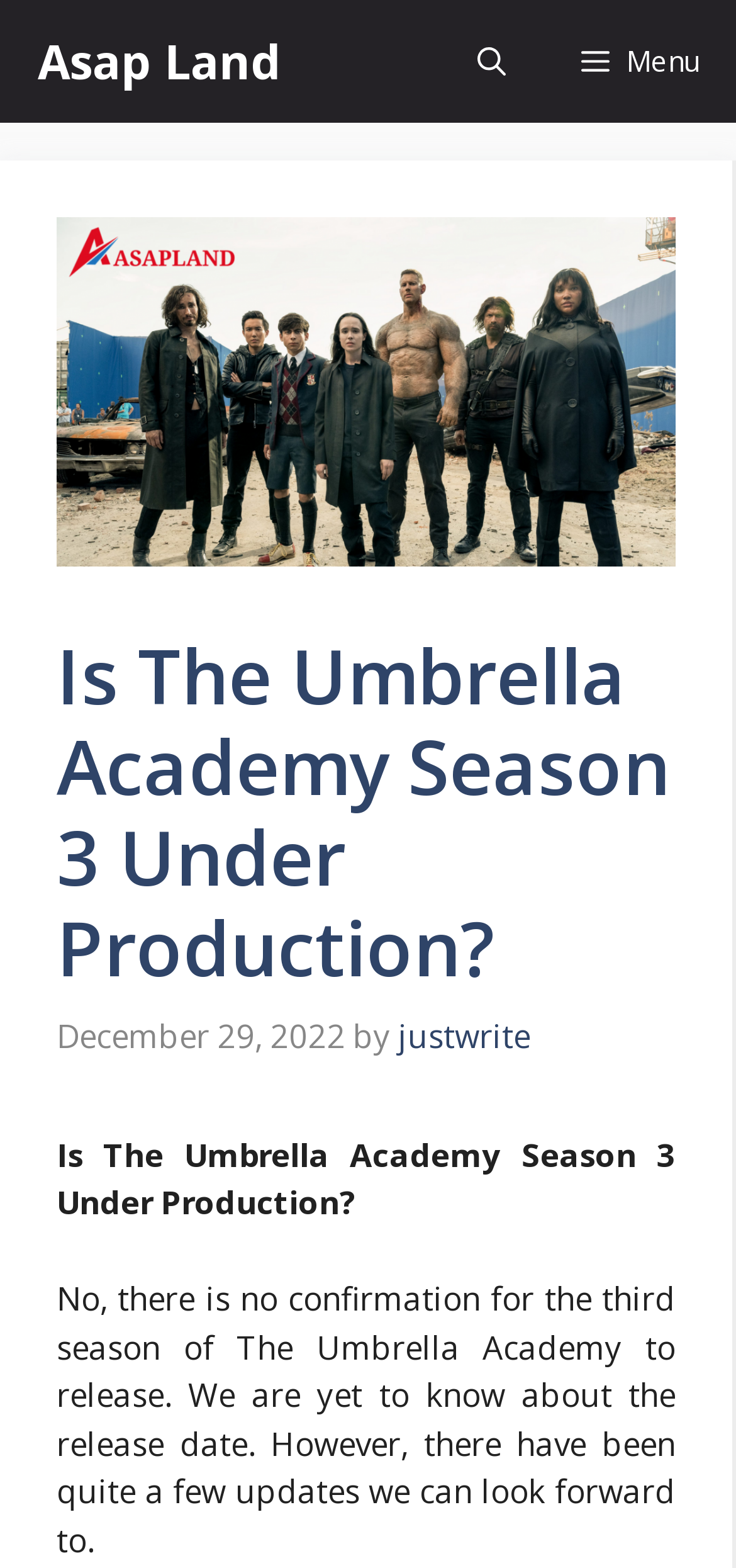Deliver a detailed narrative of the webpage's visual and textual elements.

The webpage is about the third season of The Umbrella Academy, a popular TV show. At the top, there is a navigation bar with a link to "Asap Land" on the left and a button labeled "Menu" on the right. Next to the "Menu" button, there is another button labeled "Open search". 

Below the navigation bar, there is a large image related to The Umbrella Academy Season 3, taking up most of the width. Above the image, there is a header section with a heading that reads "Is The Umbrella Academy Season 3 Under Production?" and a timestamp indicating the article was published on December 29, 2022, by an author named "justwrite". 

Underneath the header section, there is a brief summary of the article, which states that there is no confirmation for the third season of The Umbrella Academy and that the release date is unknown. However, the article mentions that there are some updates to look forward to.